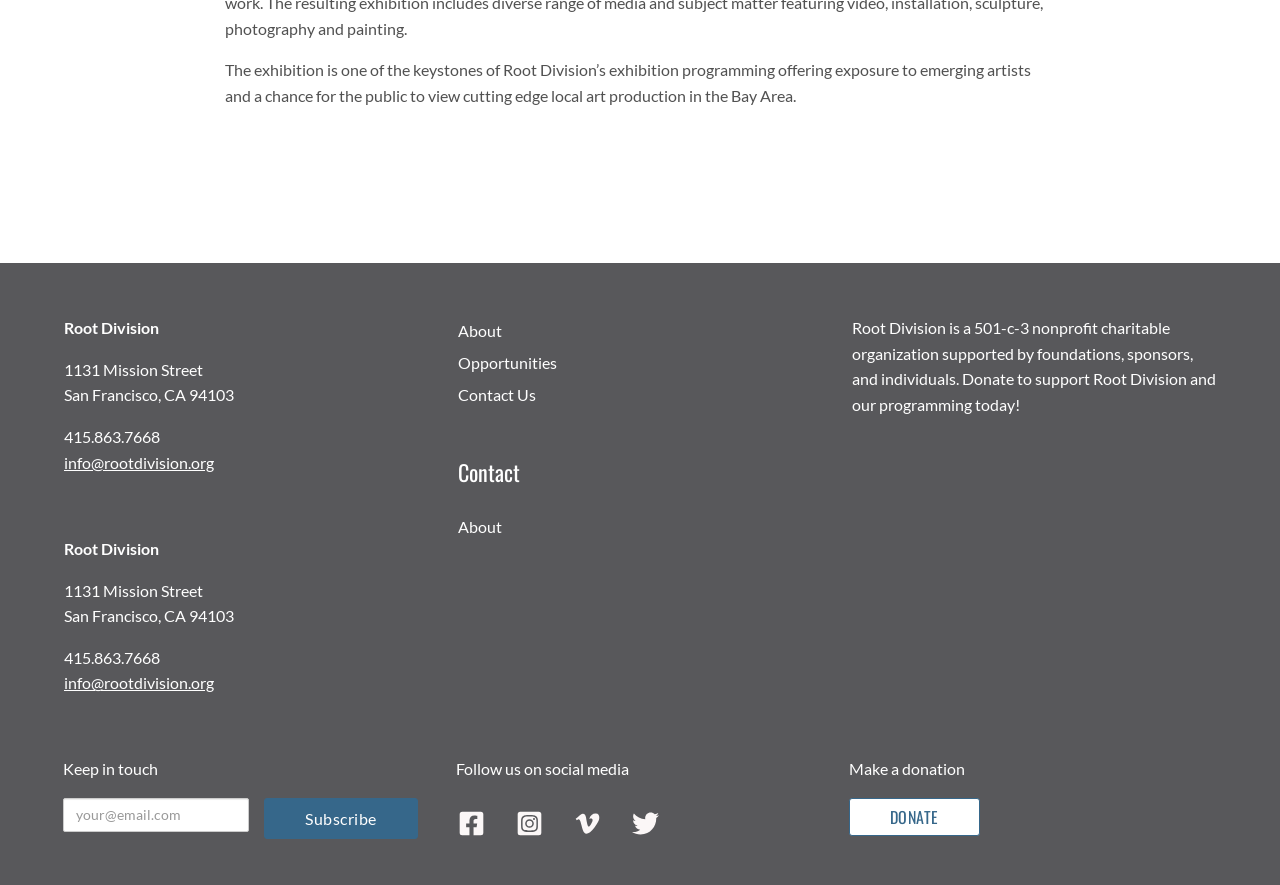Bounding box coordinates should be provided in the format (top-left x, top-left y, bottom-right x, bottom-right y) with all values between 0 and 1. Identify the bounding box for this UI element: name="fld_4519651" placeholder="your@email.com"

[0.049, 0.902, 0.195, 0.94]